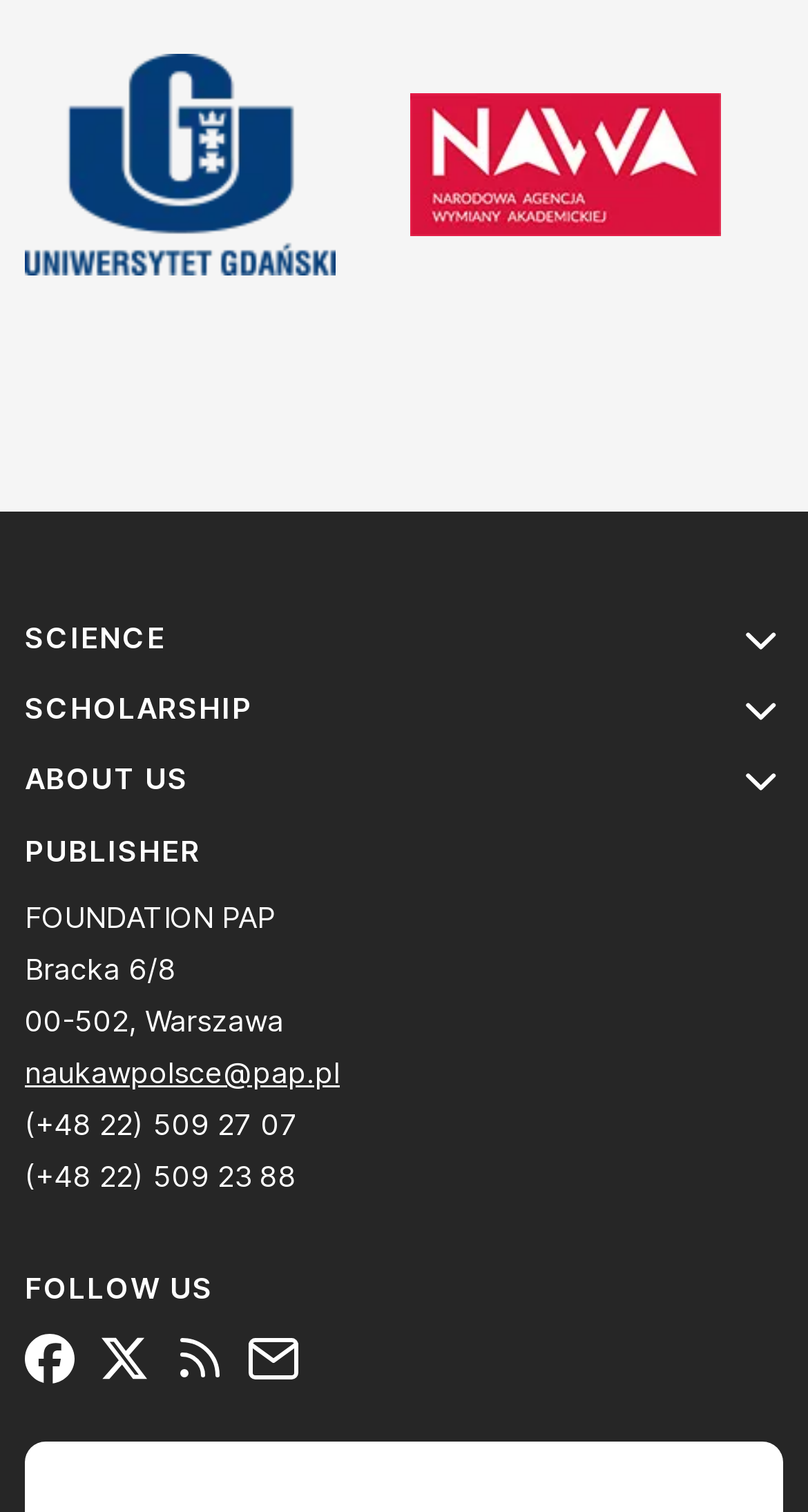Respond concisely with one word or phrase to the following query:
How many social media platforms are listed?

4